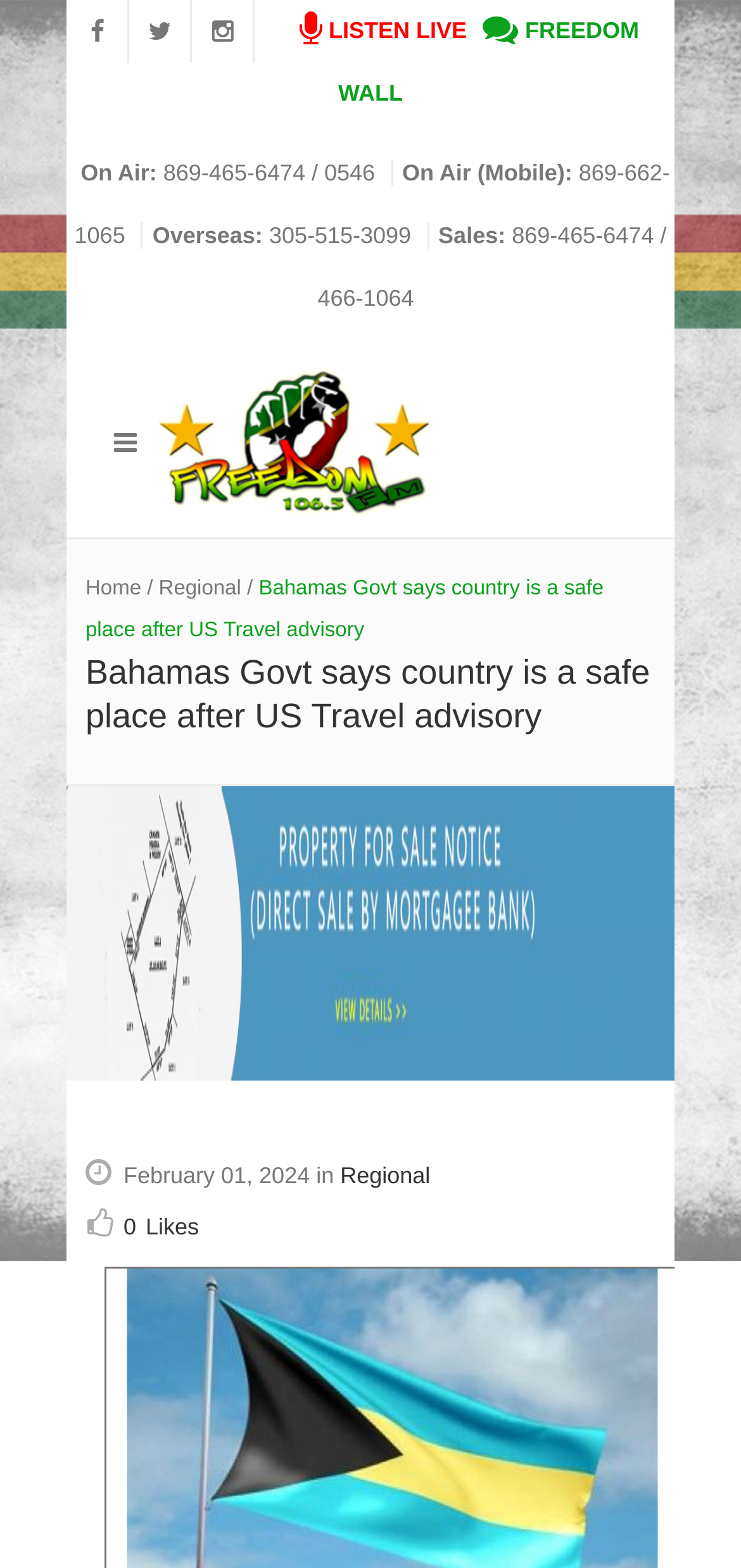Provide the bounding box coordinates of the UI element this sentence describes: "0 Likes".

[0.118, 0.771, 0.268, 0.791]